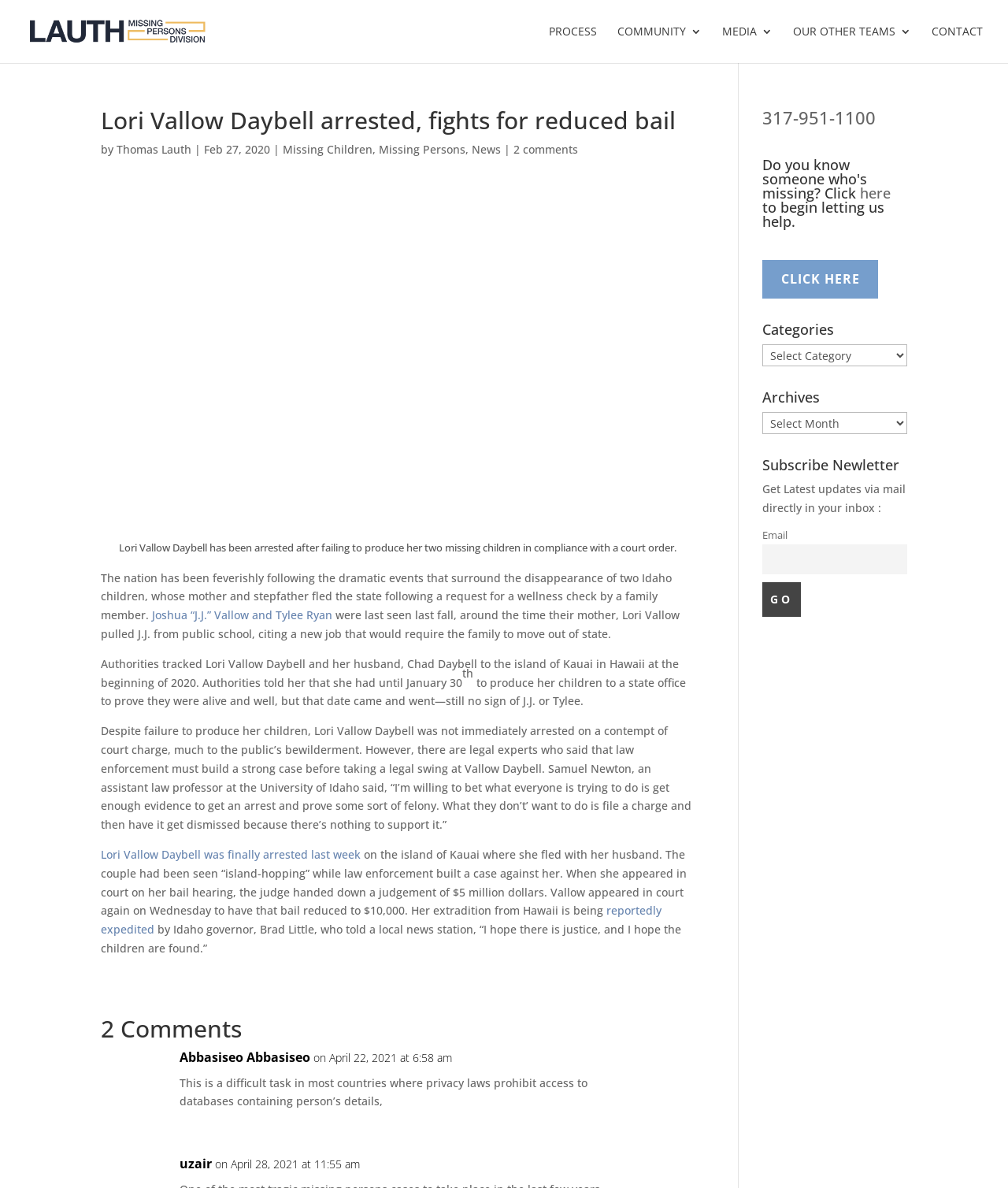Review the image closely and give a comprehensive answer to the question: What is the purpose of the 'Missing Persons Division'?

The webpage features a link to the 'Missing Persons Division' of Lauth Investigations International, which suggests that the division is dedicated to helping find missing individuals, like Joshua 'J.J.' Vallow and Tylee Ryan, who are mentioned in the article.